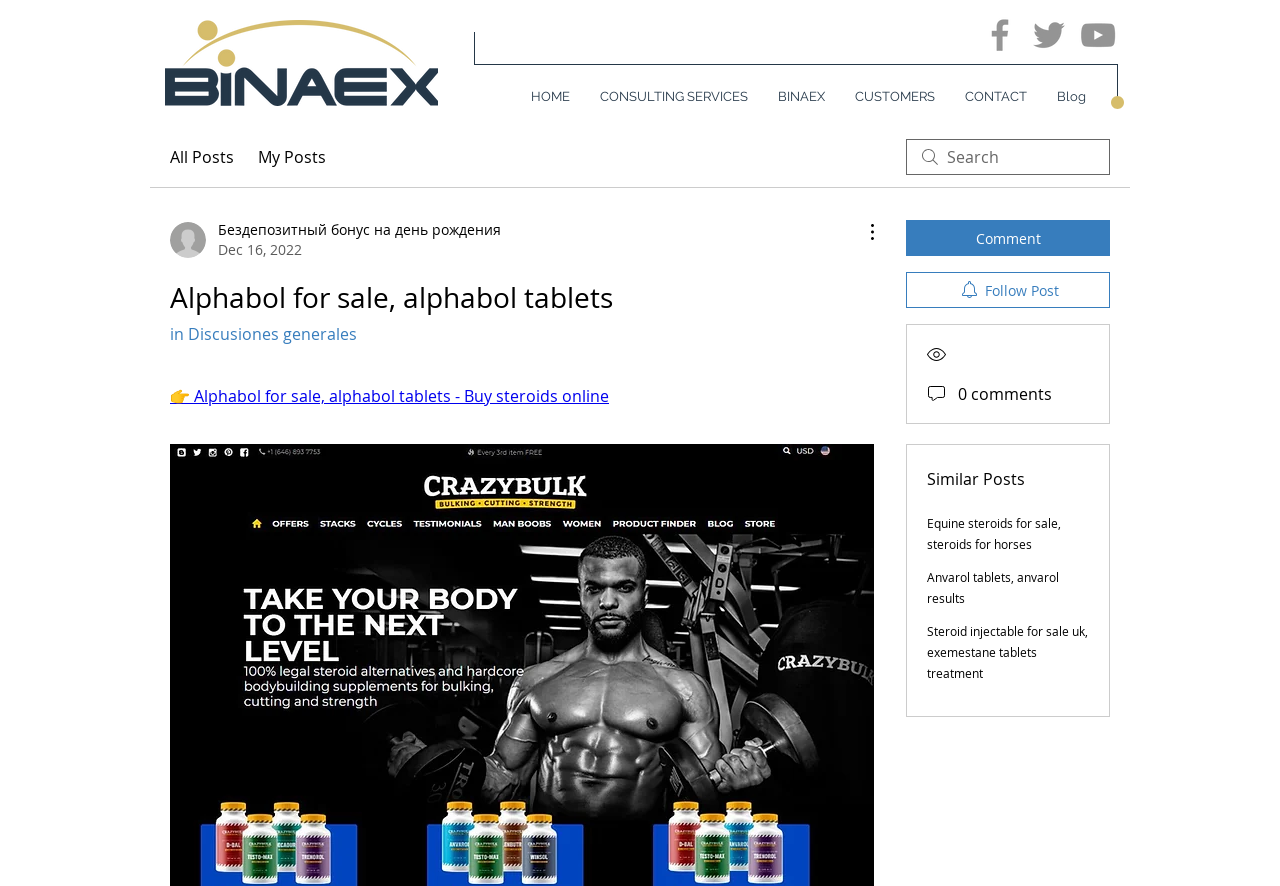Give a one-word or short phrase answer to the question: 
What is the purpose of the 'More Actions' button?

To show more options